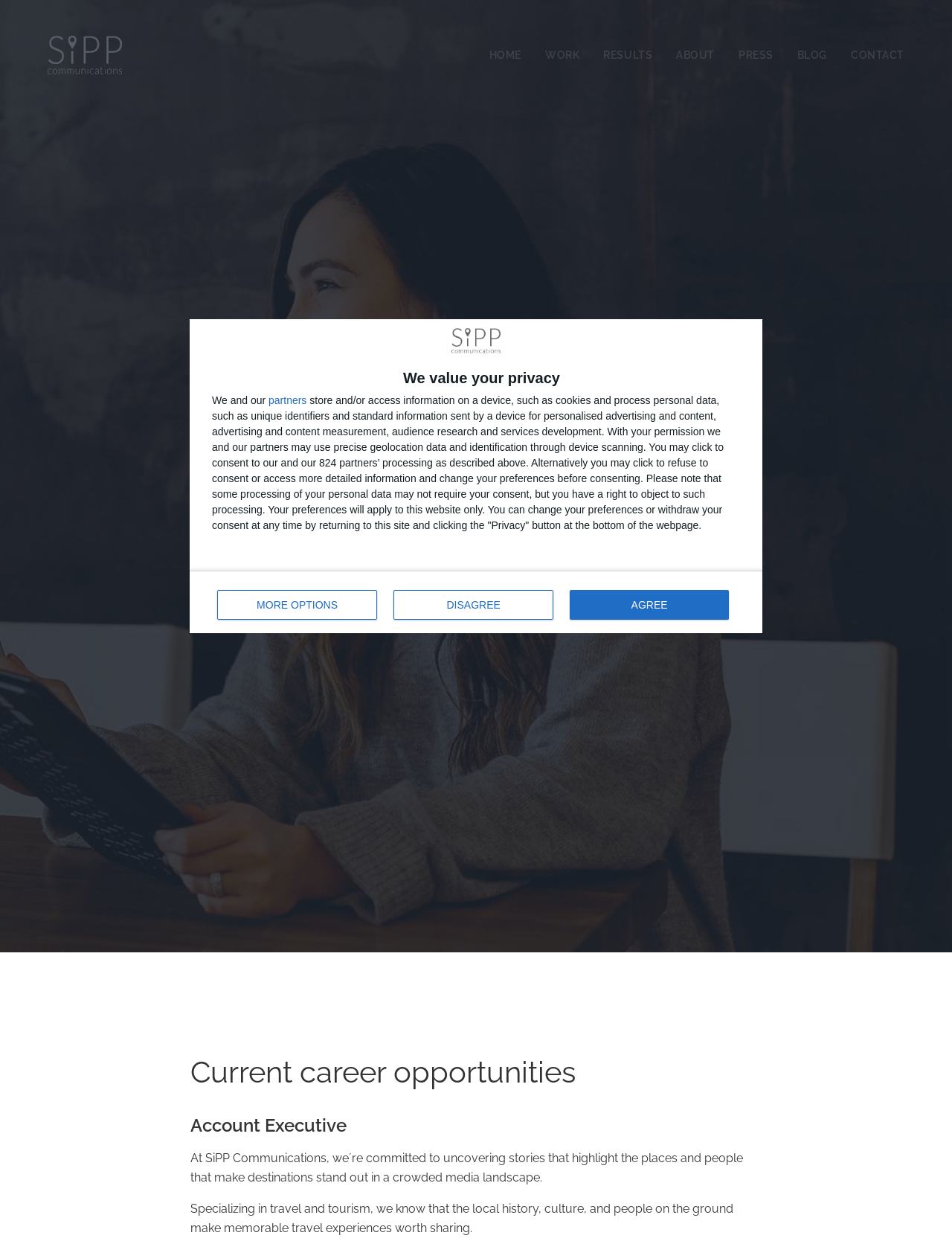Find the bounding box coordinates for the UI element whose description is: "MORE OPTIONS". The coordinates should be four float numbers between 0 and 1, in the format [left, top, right, bottom].

[0.228, 0.474, 0.396, 0.498]